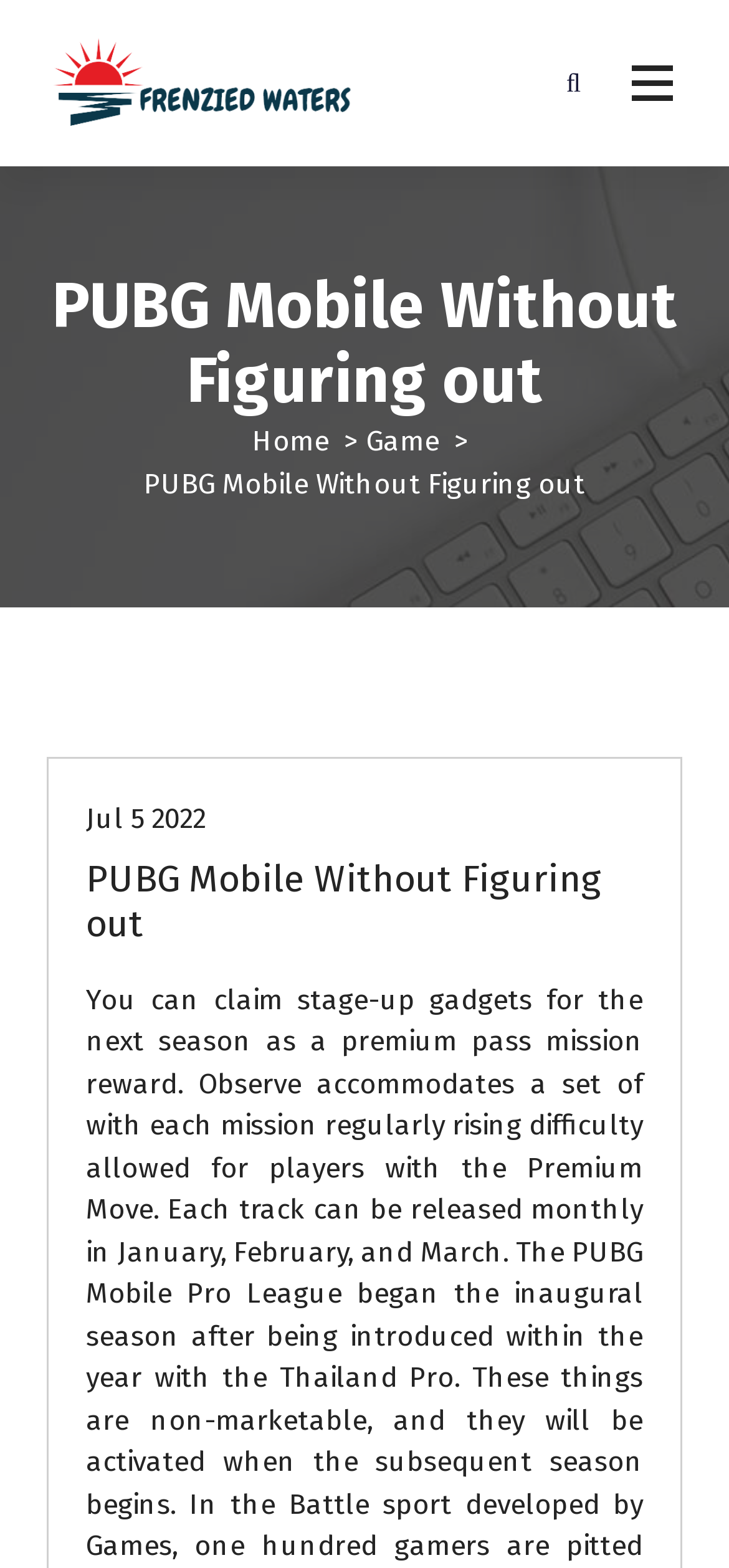Locate the bounding box for the described UI element: "parent_node: Waters". Ensure the coordinates are four float numbers between 0 and 1, formatted as [left, top, right, bottom].

[0.064, 0.019, 0.5, 0.087]